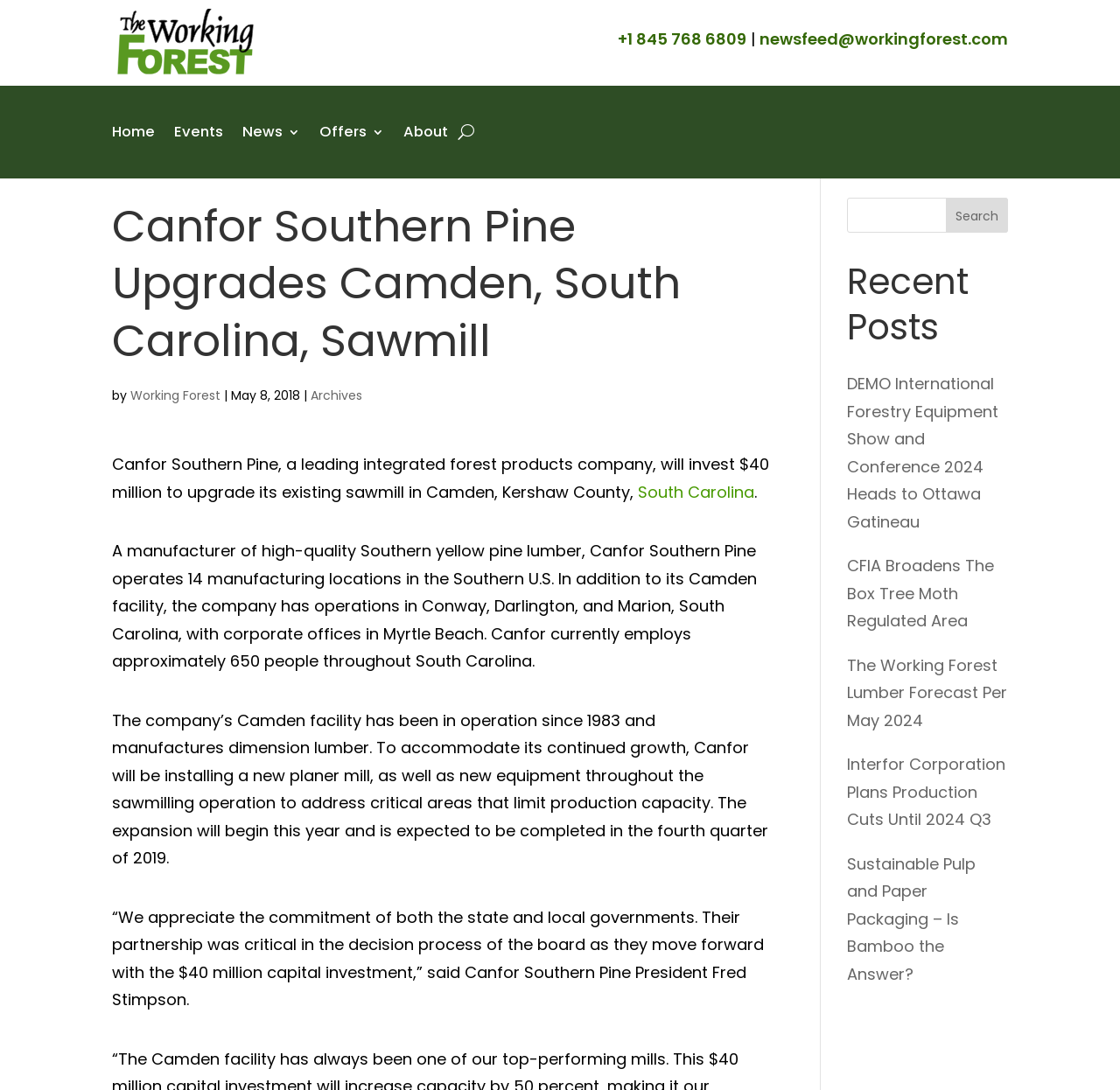Please identify the bounding box coordinates of the area I need to click to accomplish the following instruction: "Check the recent post about DEMO International Forestry Equipment Show and Conference 2024".

[0.756, 0.342, 0.892, 0.488]